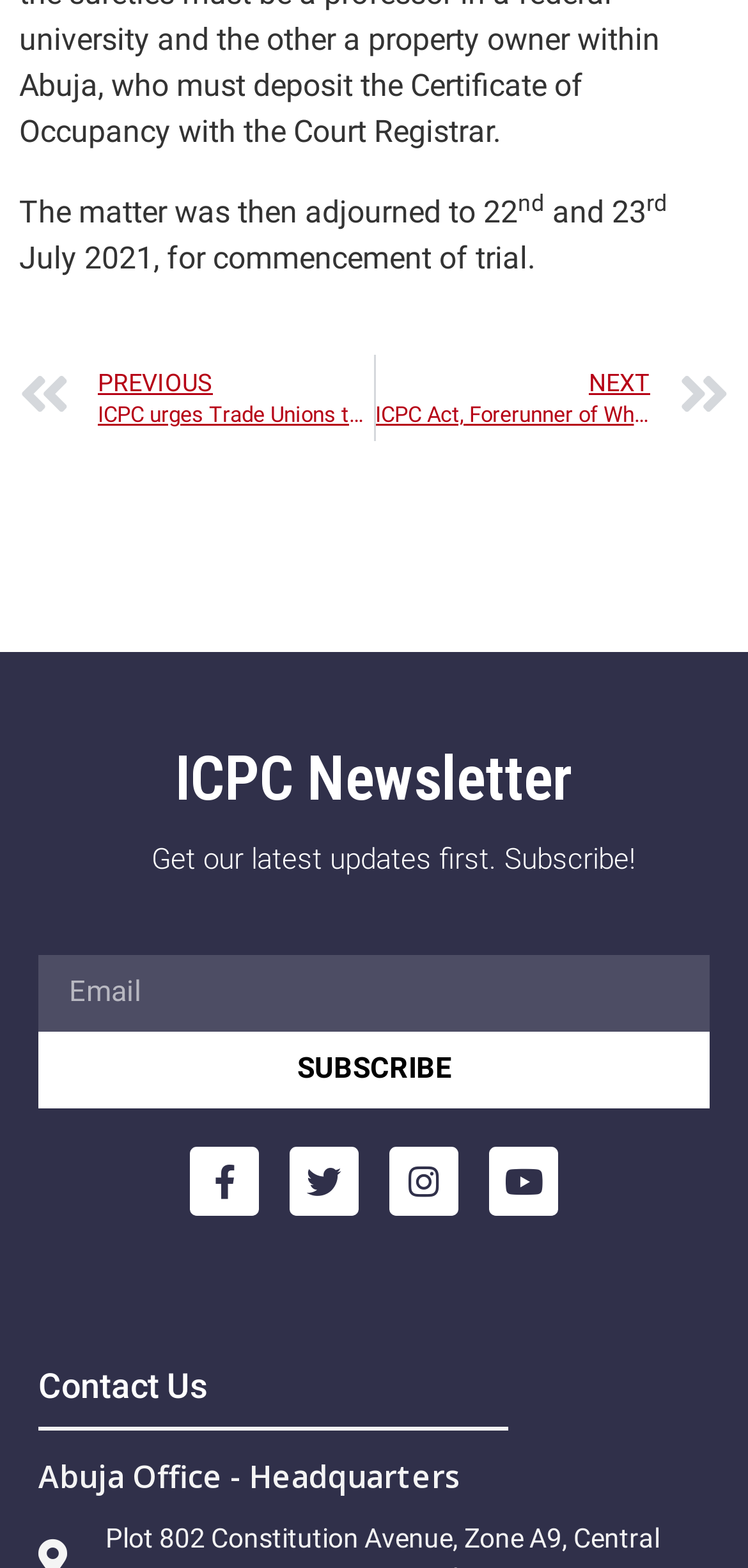Provide the bounding box coordinates of the HTML element this sentence describes: "parent_node: Email name="form_fields[email]" placeholder="Email"". The bounding box coordinates consist of four float numbers between 0 and 1, i.e., [left, top, right, bottom].

[0.051, 0.609, 0.949, 0.658]